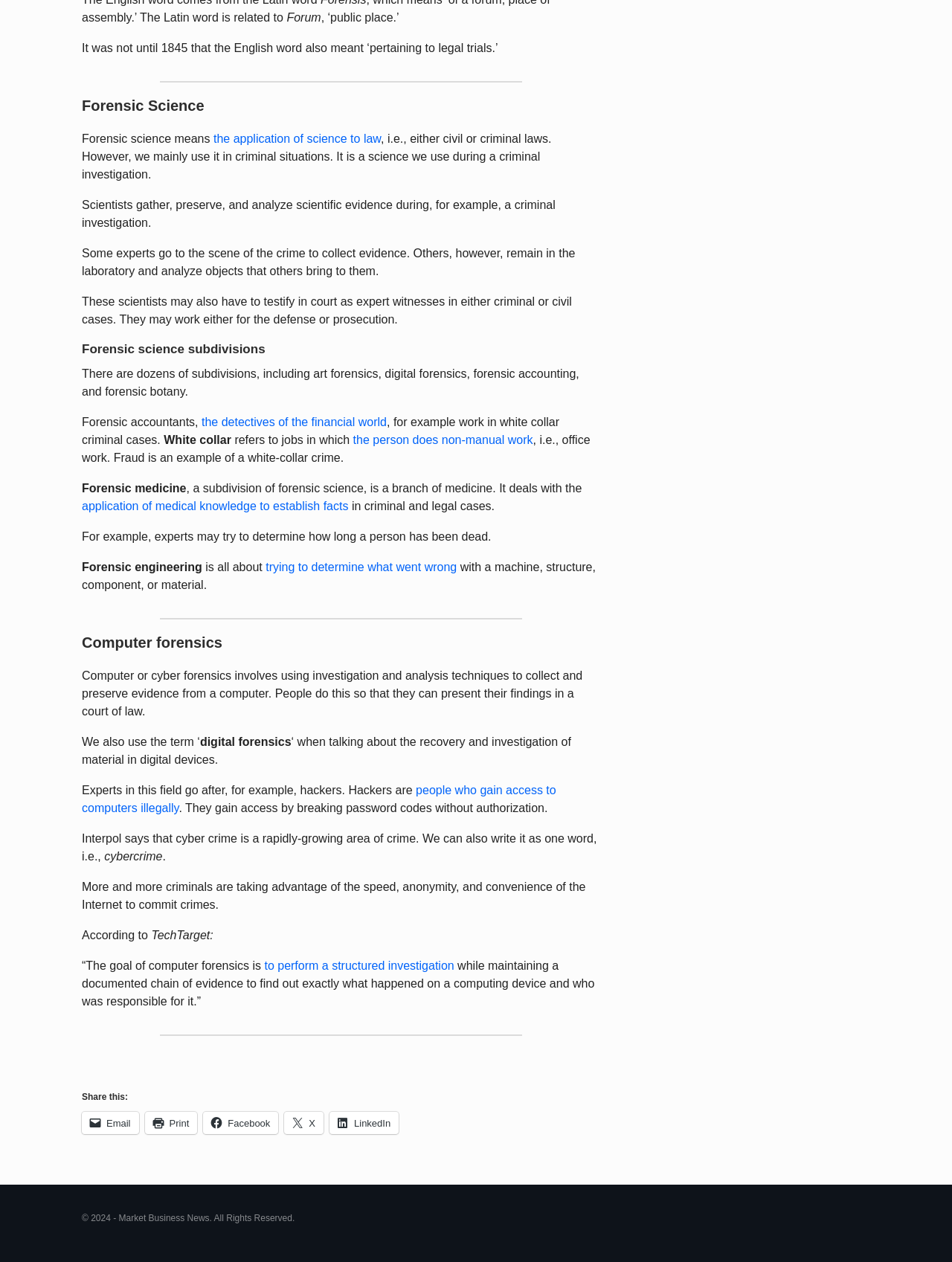Identify the bounding box coordinates of the area you need to click to perform the following instruction: "Click on 'trying to determine what went wrong'".

[0.279, 0.445, 0.48, 0.455]